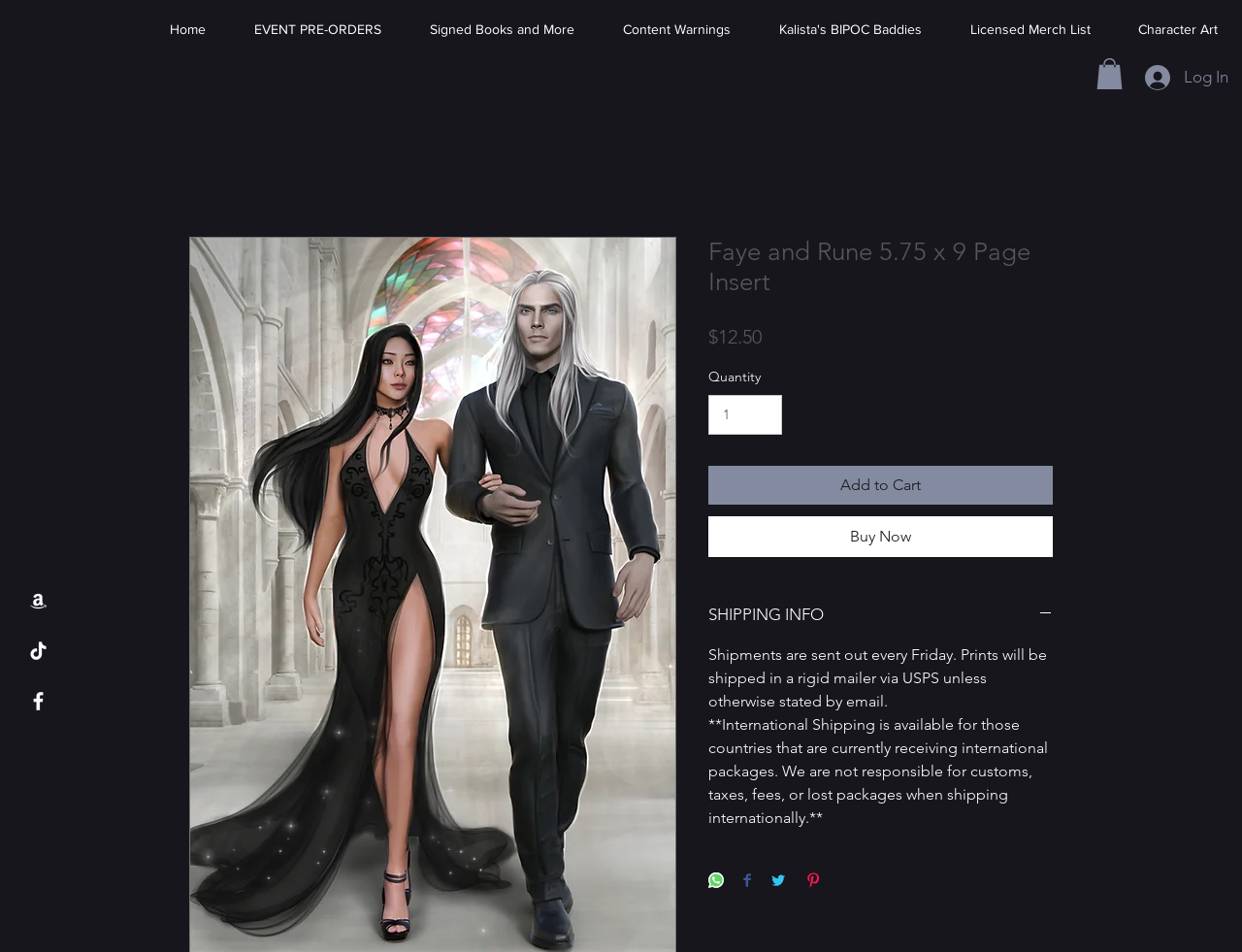Determine the bounding box of the UI component based on this description: "Signed Books and More". The bounding box coordinates should be four float values between 0 and 1, i.e., [left, top, right, bottom].

[0.327, 0.005, 0.482, 0.056]